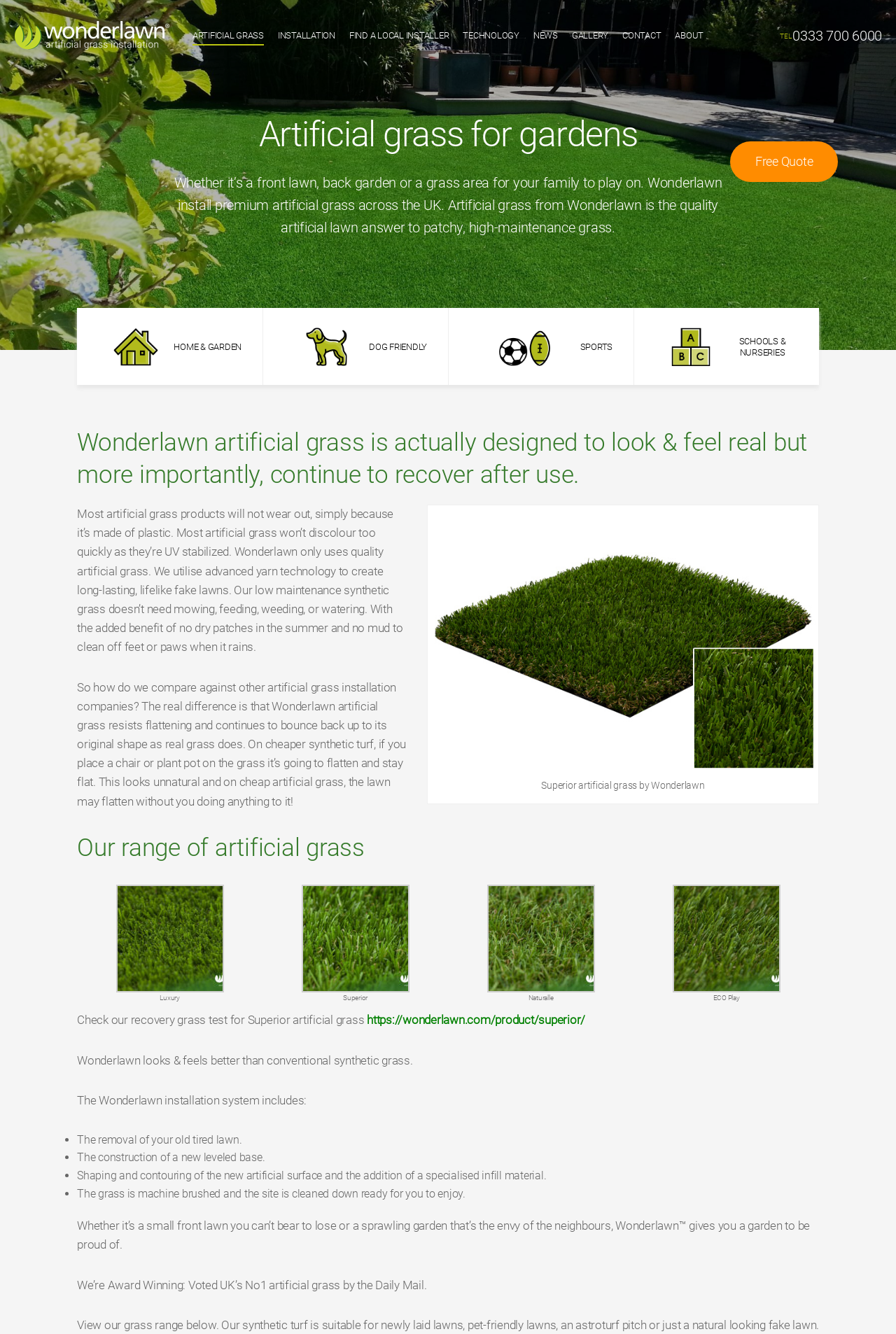Please find the bounding box for the UI element described by: "Find a Local Installer".

[0.39, 0.02, 0.501, 0.033]